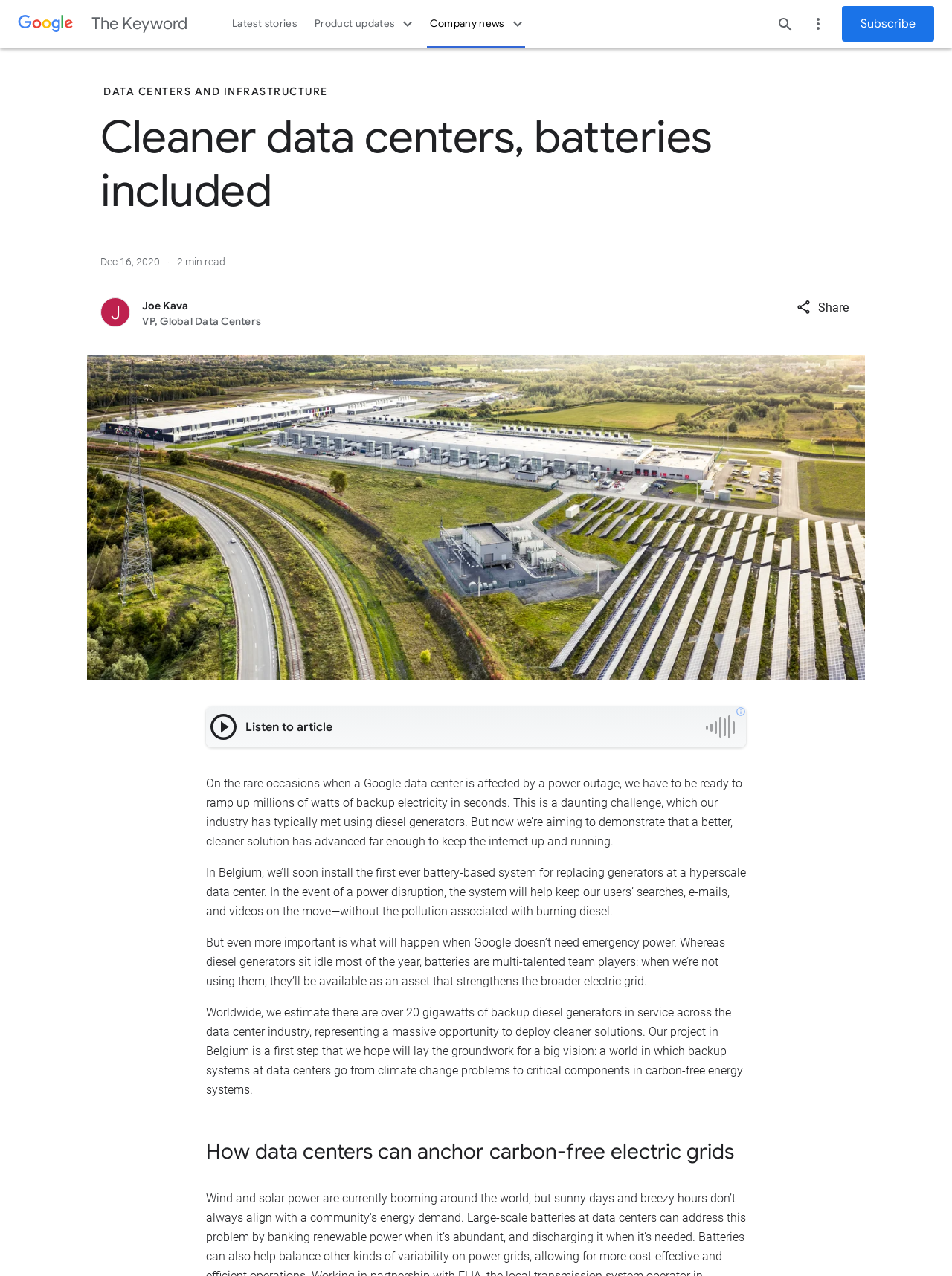Provide a one-word or short-phrase answer to the question:
What is the topic of the article?

Data centers and infrastructure